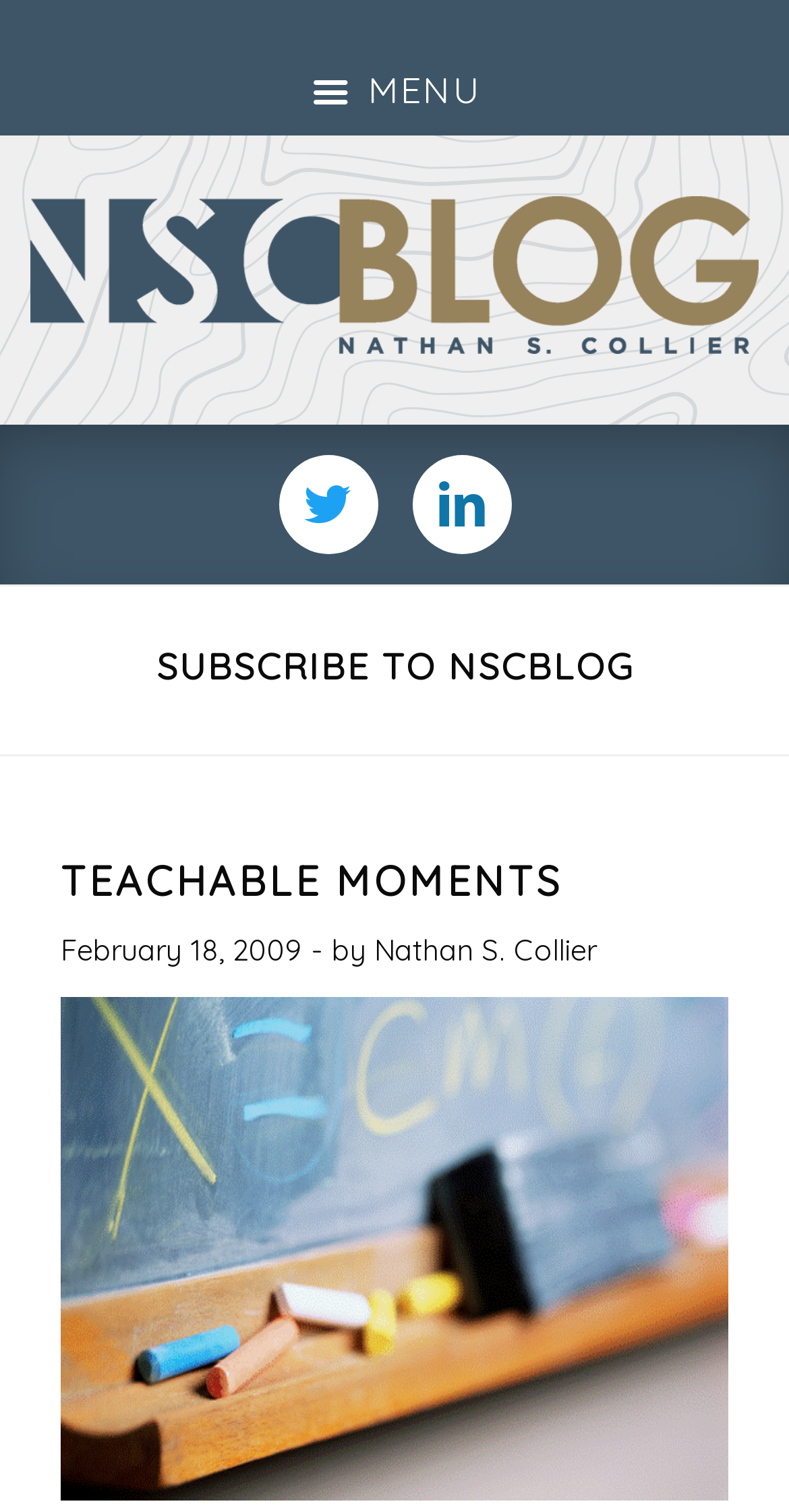Who is the author of the latest article?
Please provide a comprehensive answer based on the contents of the image.

The author of the latest article can be found in the link element with the text 'Nathan S. Collier' which is located below the article title and the date 'February 18, 2009'.